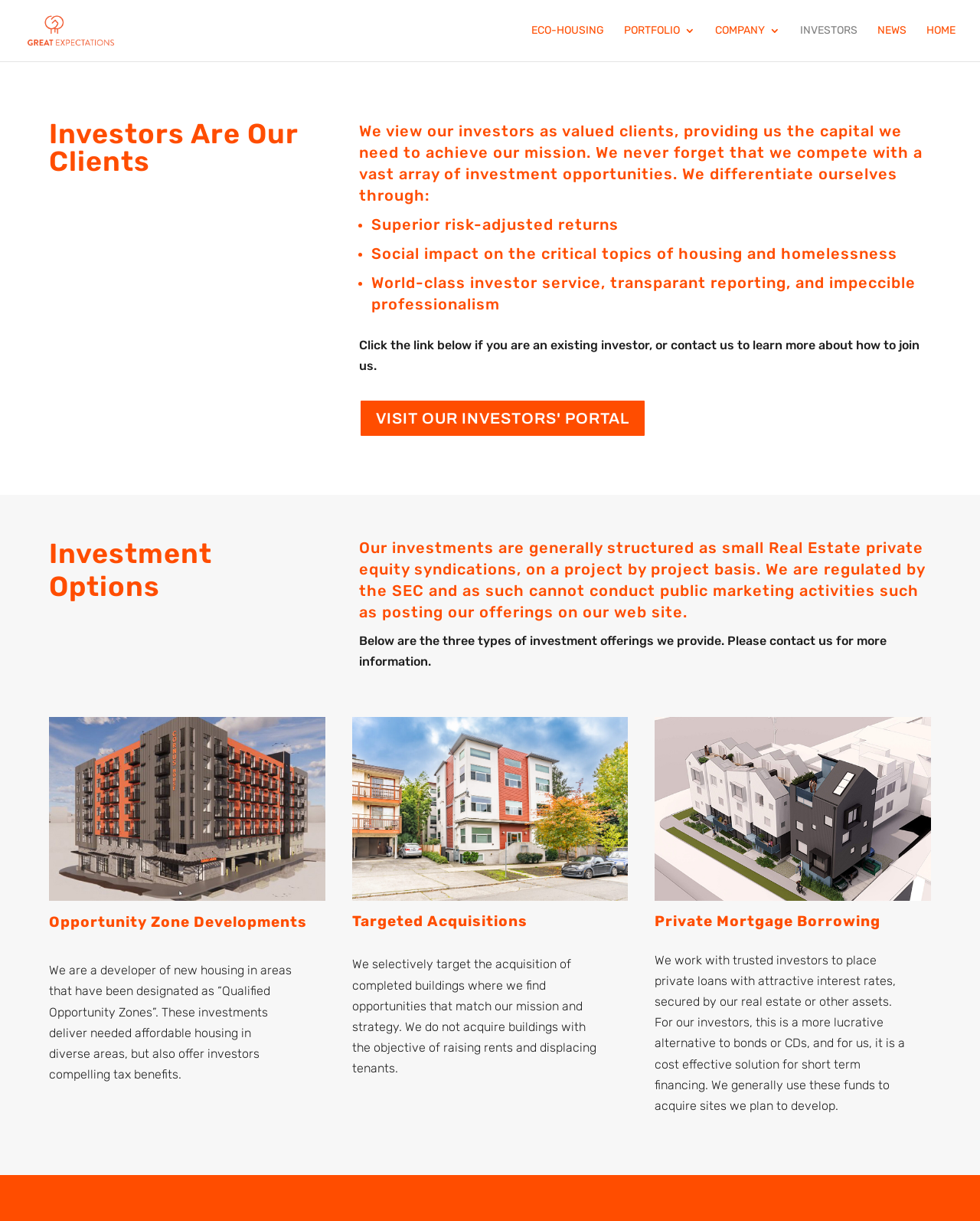Please identify the bounding box coordinates of the element I need to click to follow this instruction: "Read about protecting sensitive information".

None